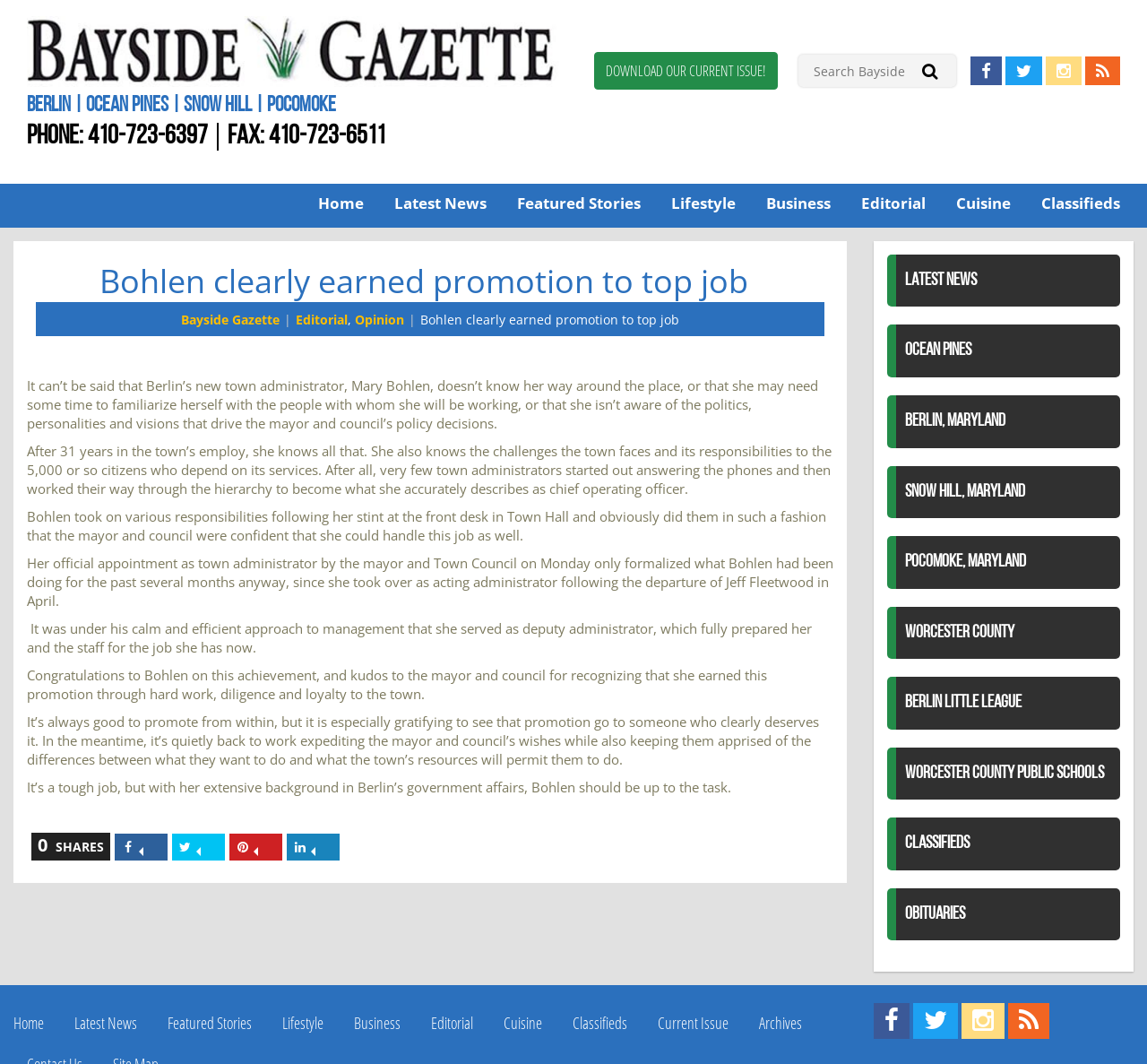Answer the question briefly using a single word or phrase: 
What is the phone number of the Worcester County Bayside Gazette?

410-723-6397